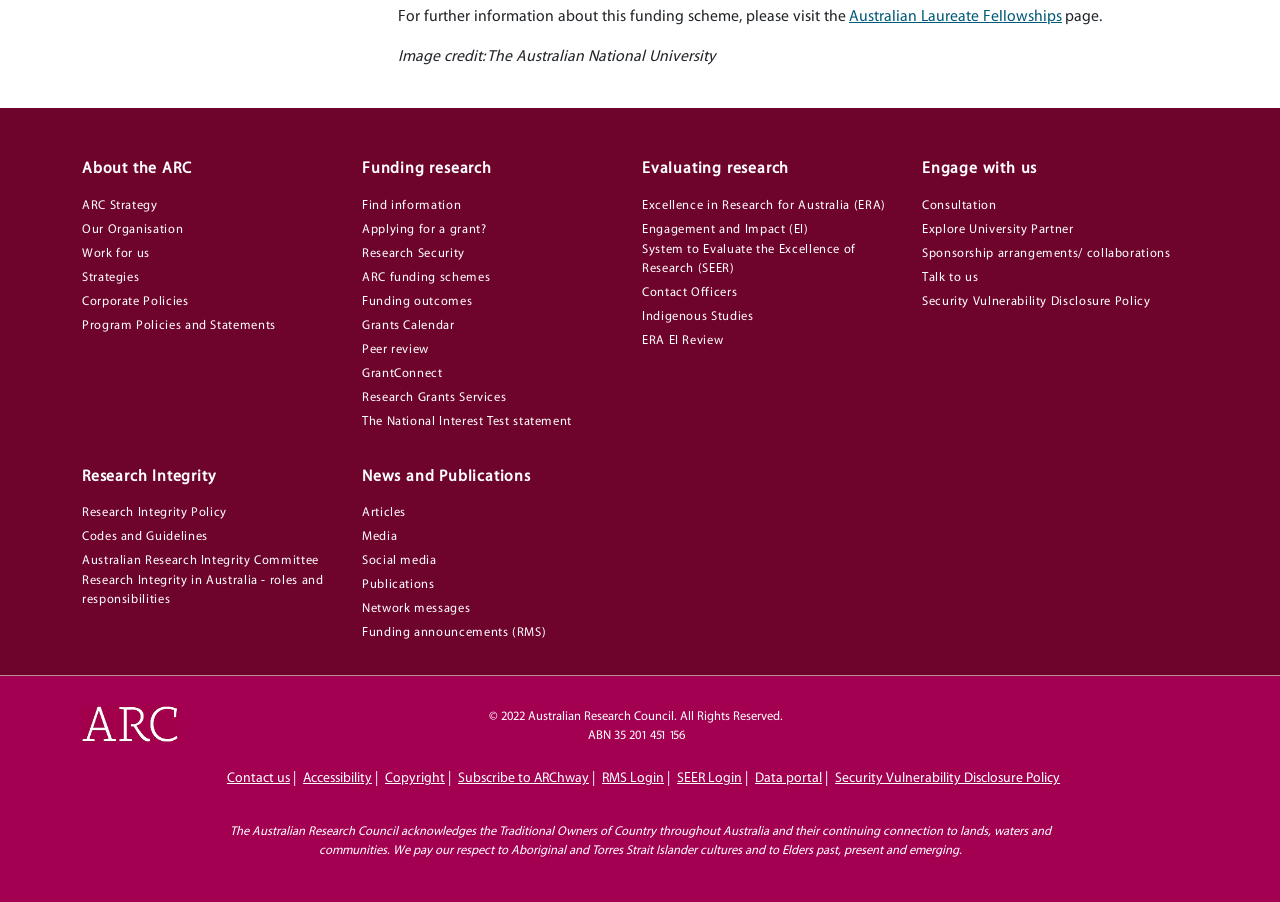Highlight the bounding box coordinates of the region I should click on to meet the following instruction: "Find information about funding research".

[0.283, 0.217, 0.502, 0.238]